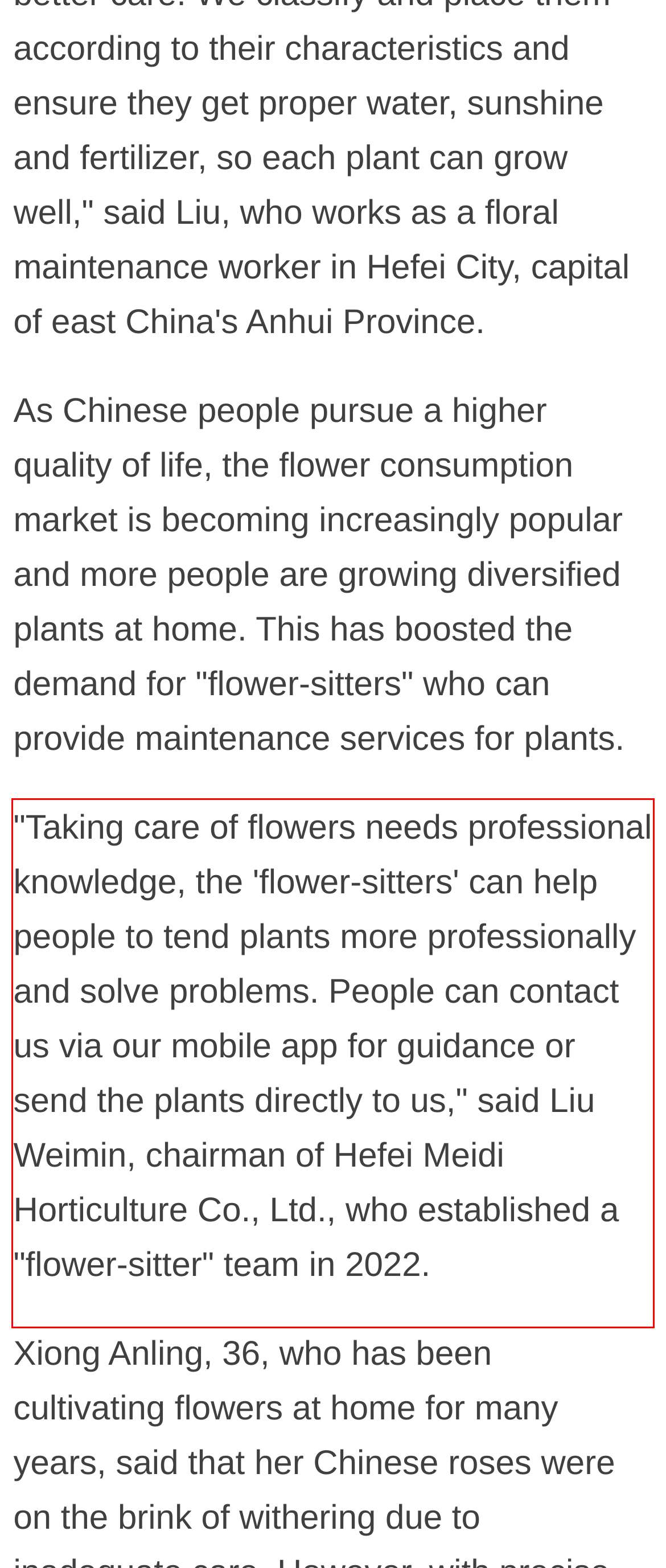View the screenshot of the webpage and identify the UI element surrounded by a red bounding box. Extract the text contained within this red bounding box.

"Taking care of flowers needs professional knowledge, the 'flower-sitters' can help people to tend plants more professionally and solve problems. People can contact us via our mobile app for guidance or send the plants directly to us," said Liu Weimin, chairman of Hefei Meidi Horticulture Co., Ltd., who established a "flower-sitter" team in 2022.